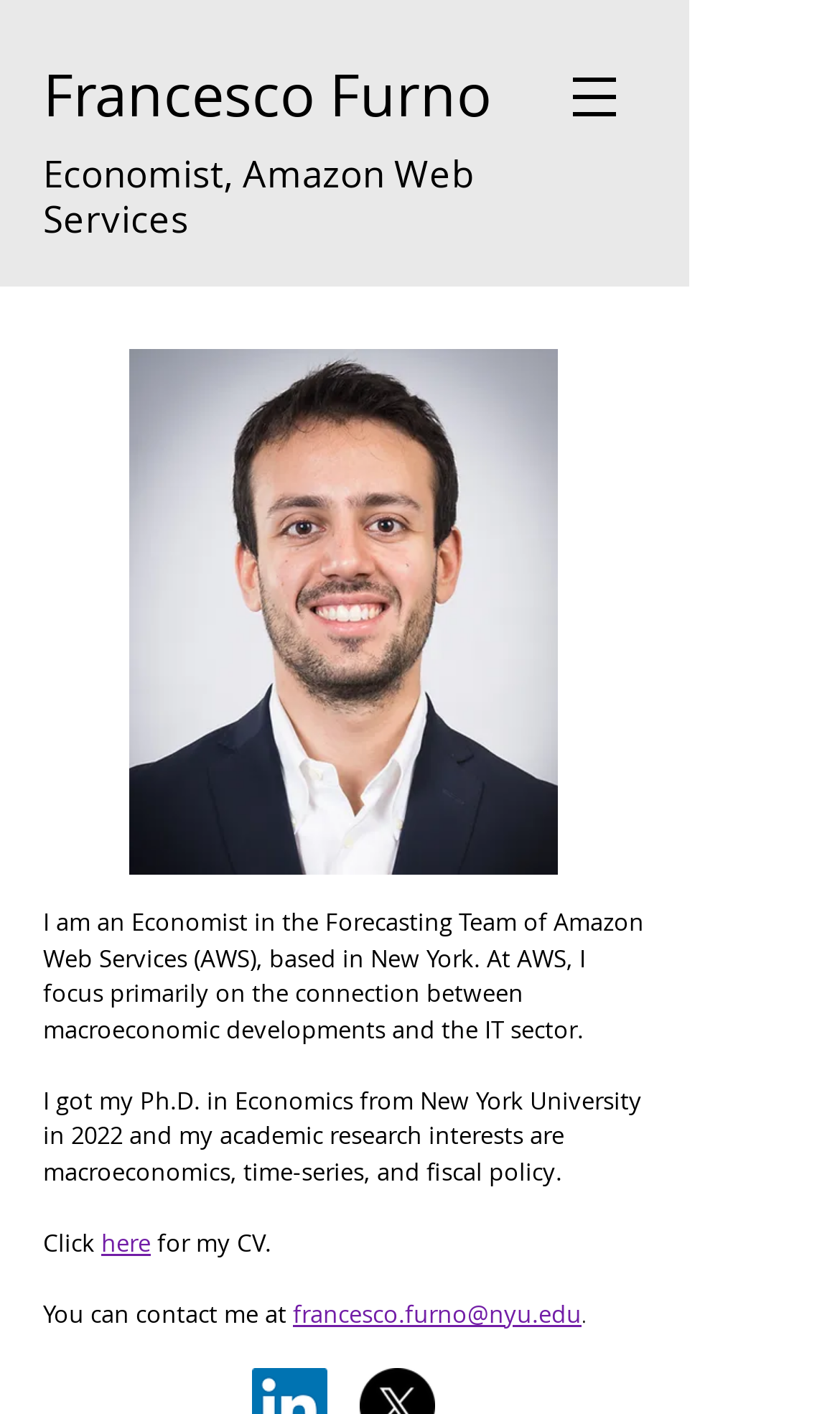Refer to the element description Francesco Furno and identify the corresponding bounding box in the screenshot. Format the coordinates as (top-left x, top-left y, bottom-right x, bottom-right y) with values in the range of 0 to 1.

[0.051, 0.04, 0.585, 0.094]